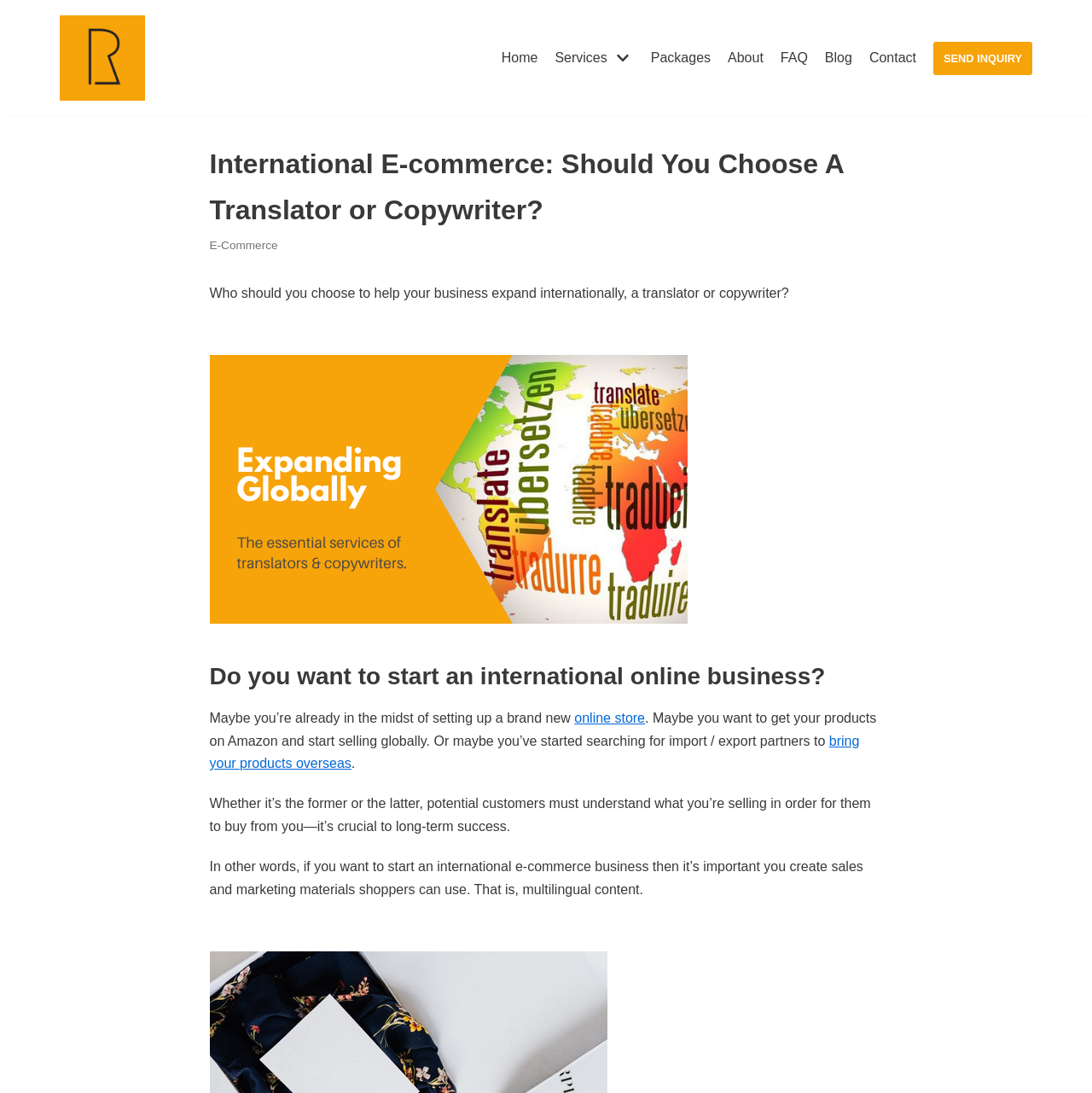Please find the bounding box coordinates of the element that you should click to achieve the following instruction: "Click on the 'SEND INQUIRY' button". The coordinates should be presented as four float numbers between 0 and 1: [left, top, right, bottom].

[0.855, 0.038, 0.945, 0.068]